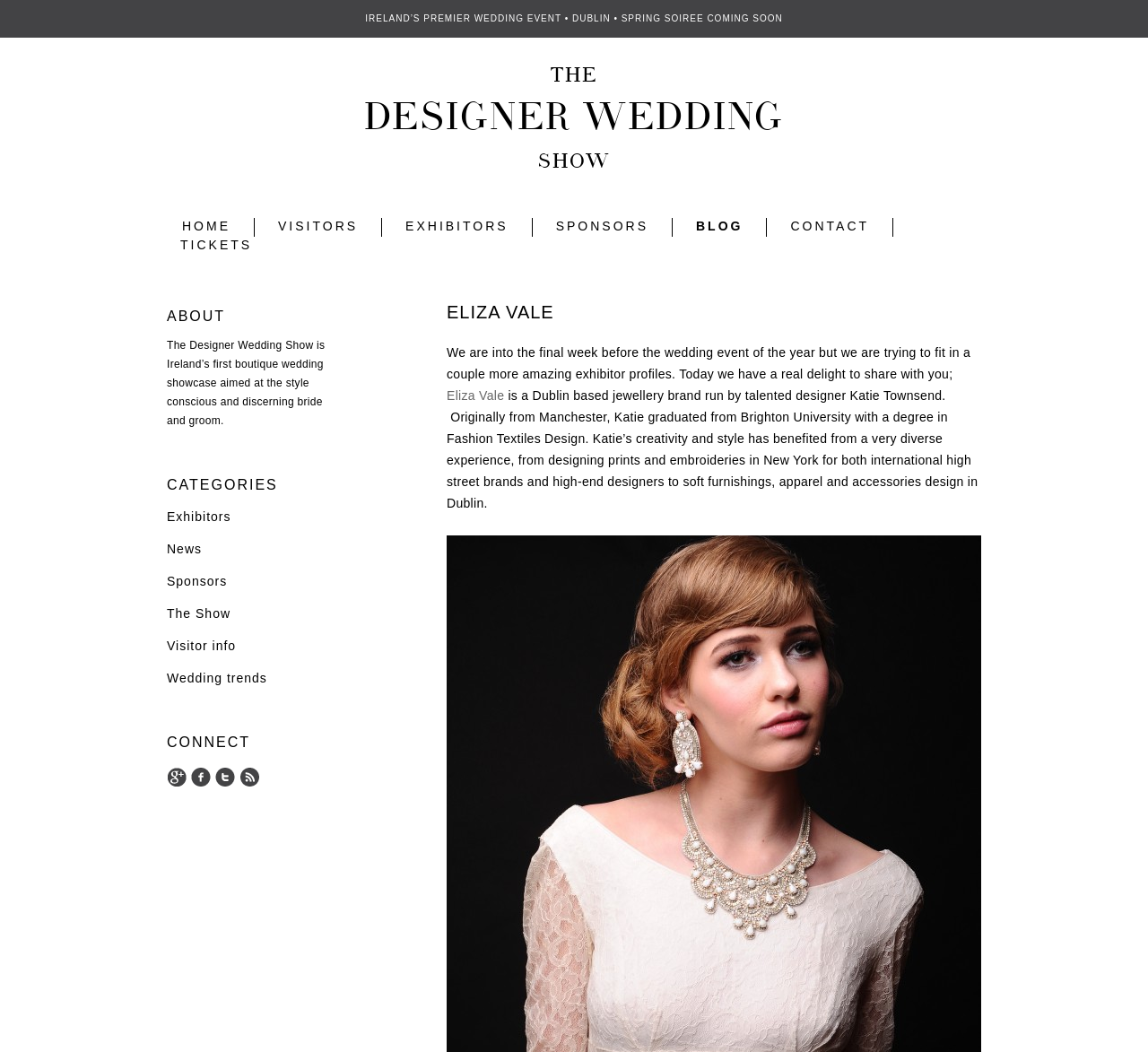Use a single word or phrase to answer the question: What is the location of the wedding event?

Dublin